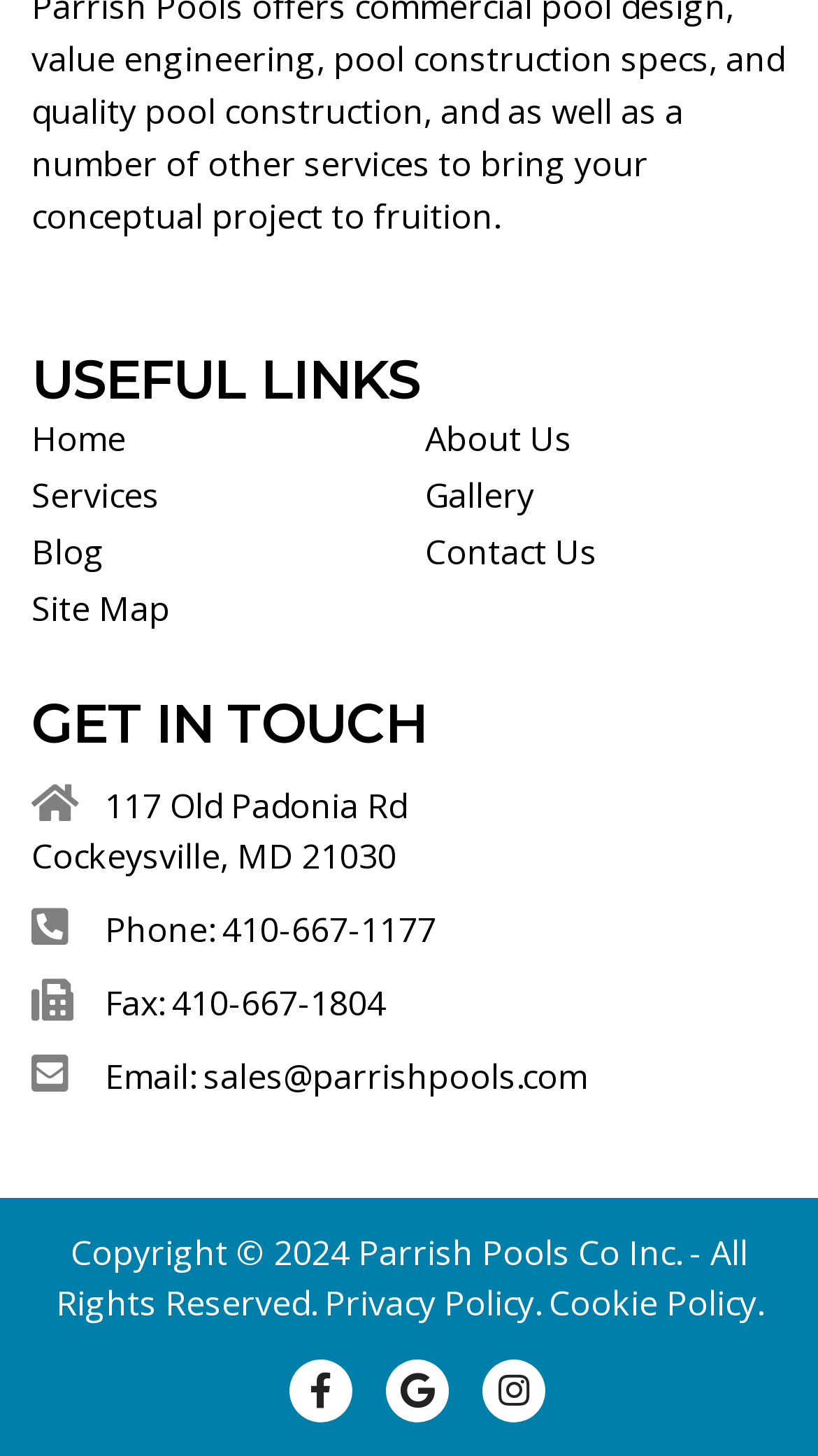What is the company's phone number?
Please provide a full and detailed response to the question.

The phone number can be found in the 'GET IN TOUCH' section, which is located in the middle of the webpage. It is listed as 'Phone: 410-667-1177'.